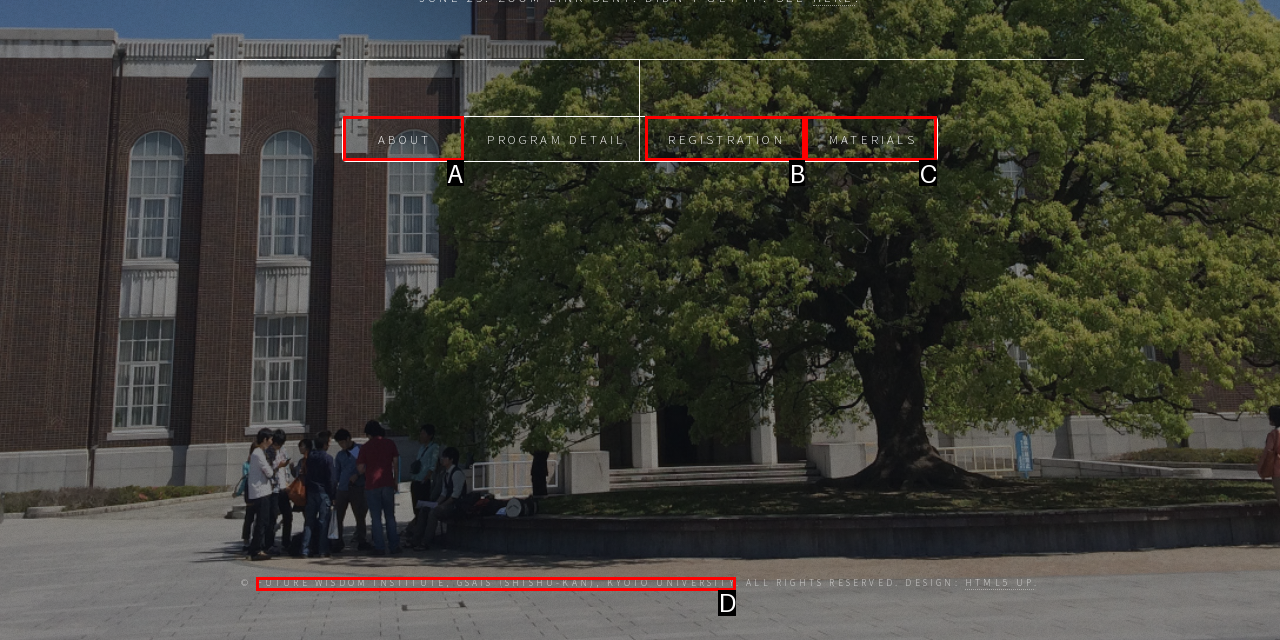Determine which HTML element best suits the description: About. Reply with the letter of the matching option.

A